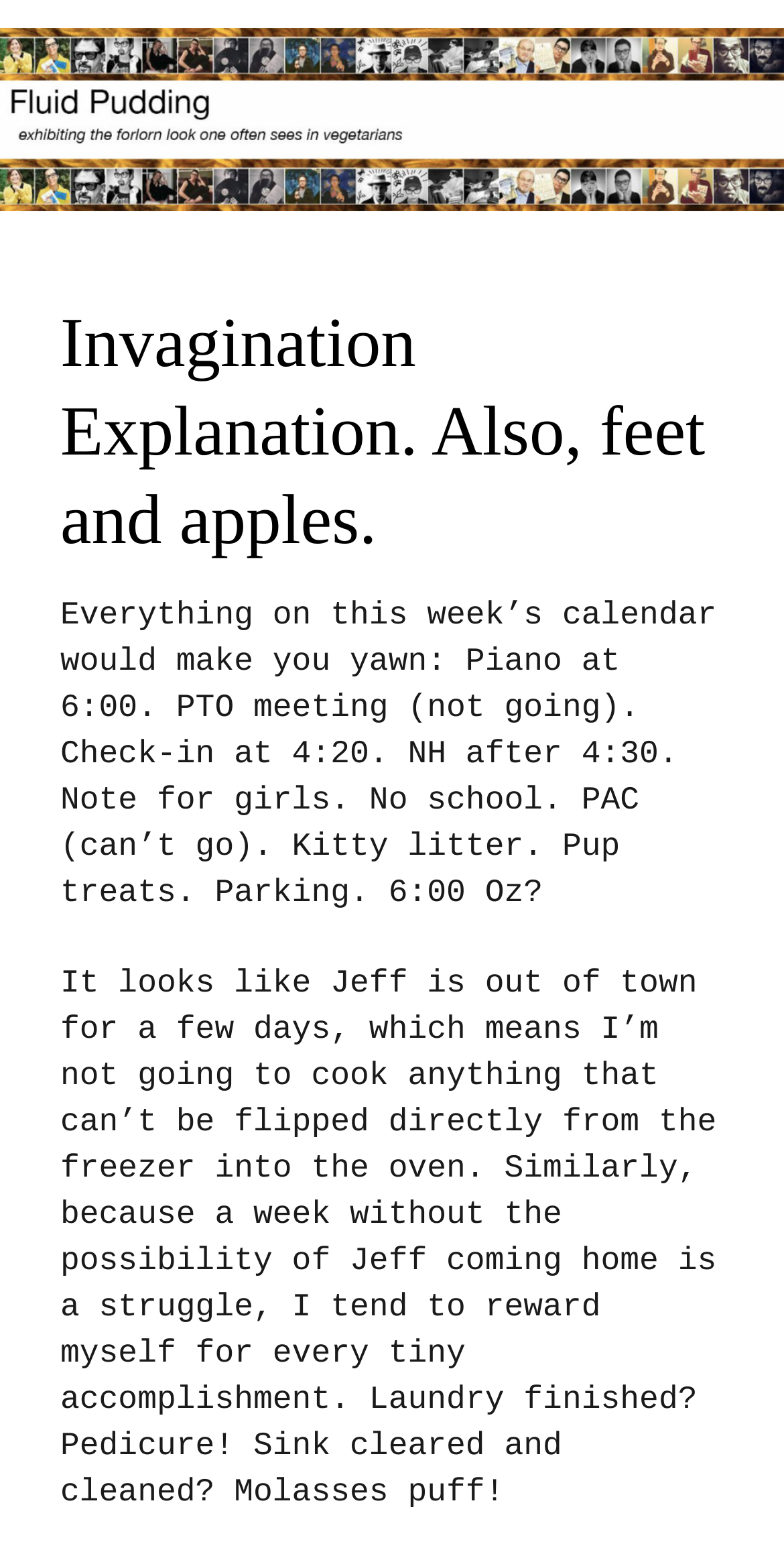Please analyze the image and provide a thorough answer to the question:
What is the author's reward for finishing laundry?

I found the answer by reading the text content of the second StaticText element, which mentions the author's rewards for tiny accomplishments. According to the text, finishing laundry is rewarded with a pedicure.